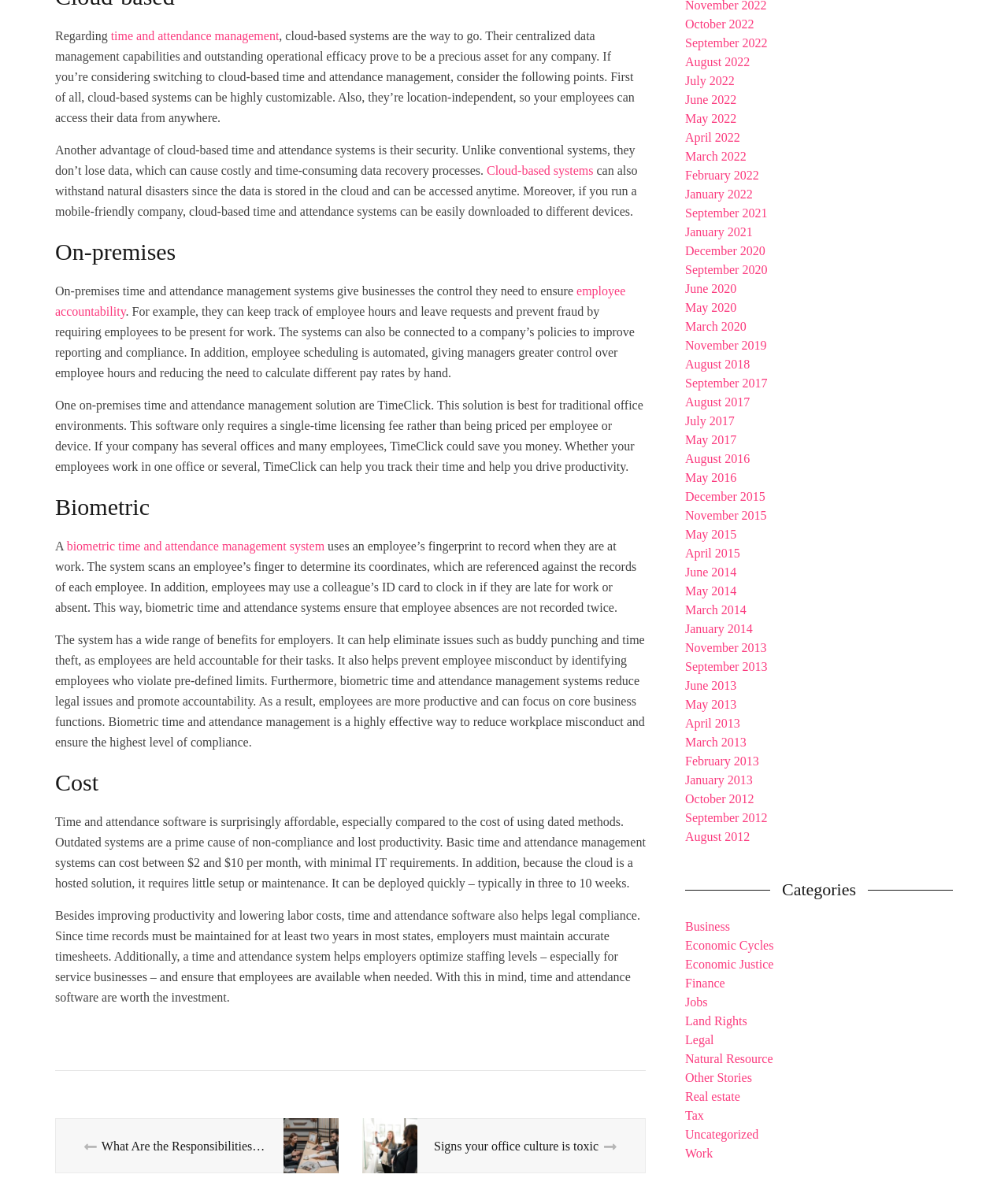Given the description Natural Resource, predict the bounding box coordinates of the UI element. Ensure the coordinates are in the format (top-left x, top-left y, bottom-right x, bottom-right y) and all values are between 0 and 1.

[0.68, 0.893, 0.767, 0.904]